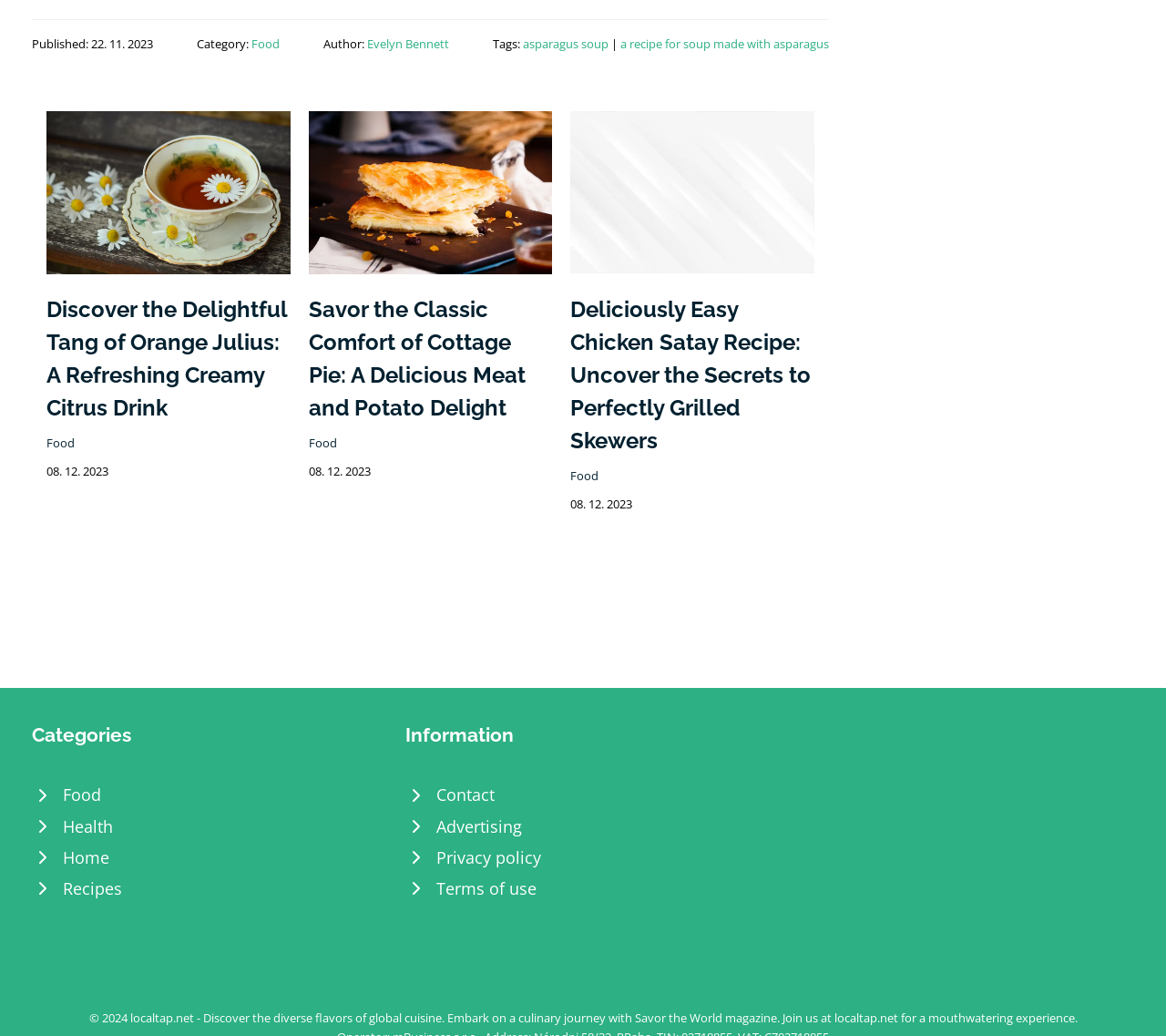Provide the bounding box coordinates, formatted as (top-left x, top-left y, bottom-right x, bottom-right y), with all values being floating point numbers between 0 and 1. Identify the bounding box of the UI element that matches the description: Food

[0.027, 0.752, 0.332, 0.782]